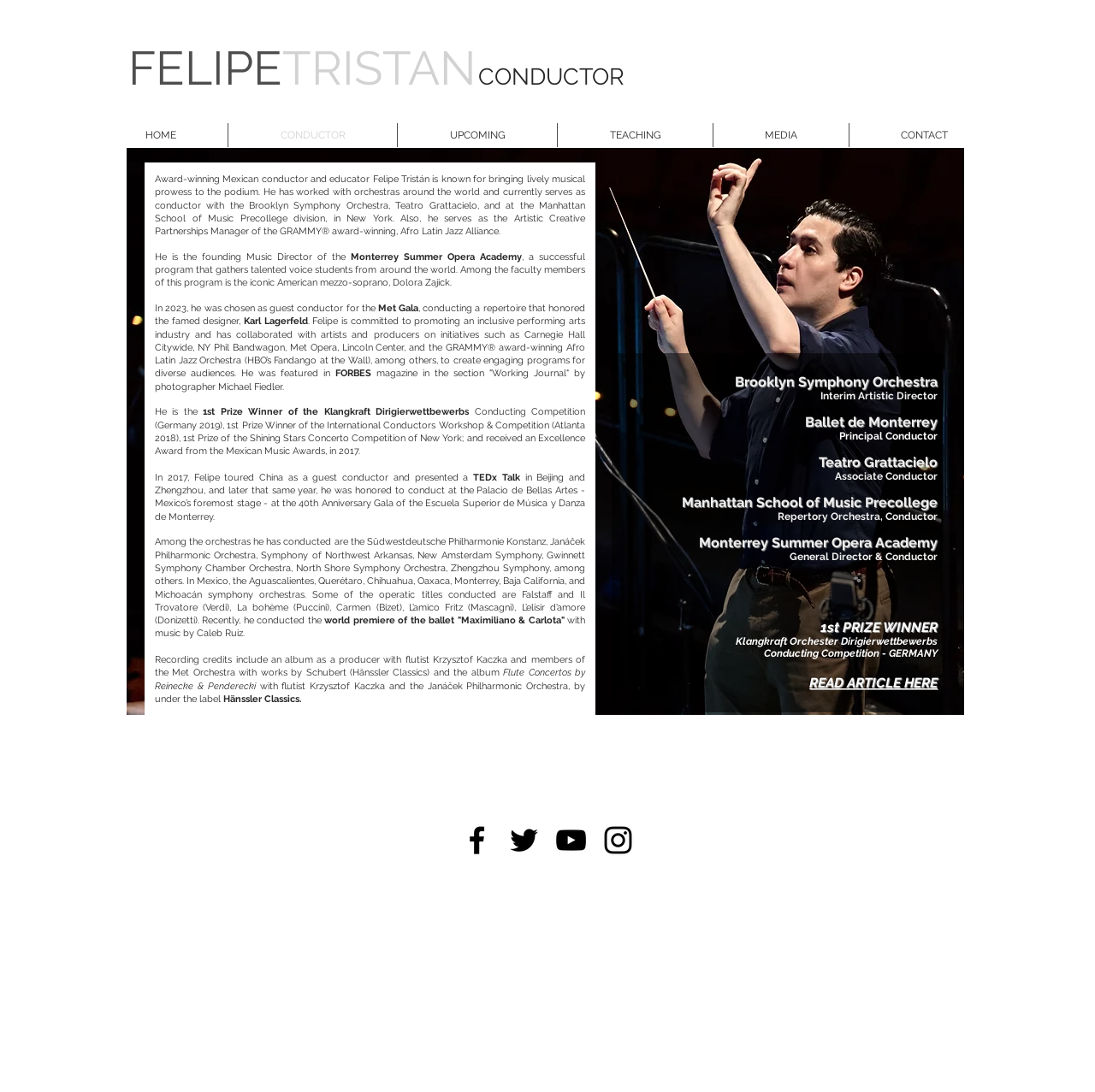What social media platforms are available on the webpage?
Refer to the image and provide a one-word or short phrase answer.

Facebook, Twitter, YouTube, Instagram